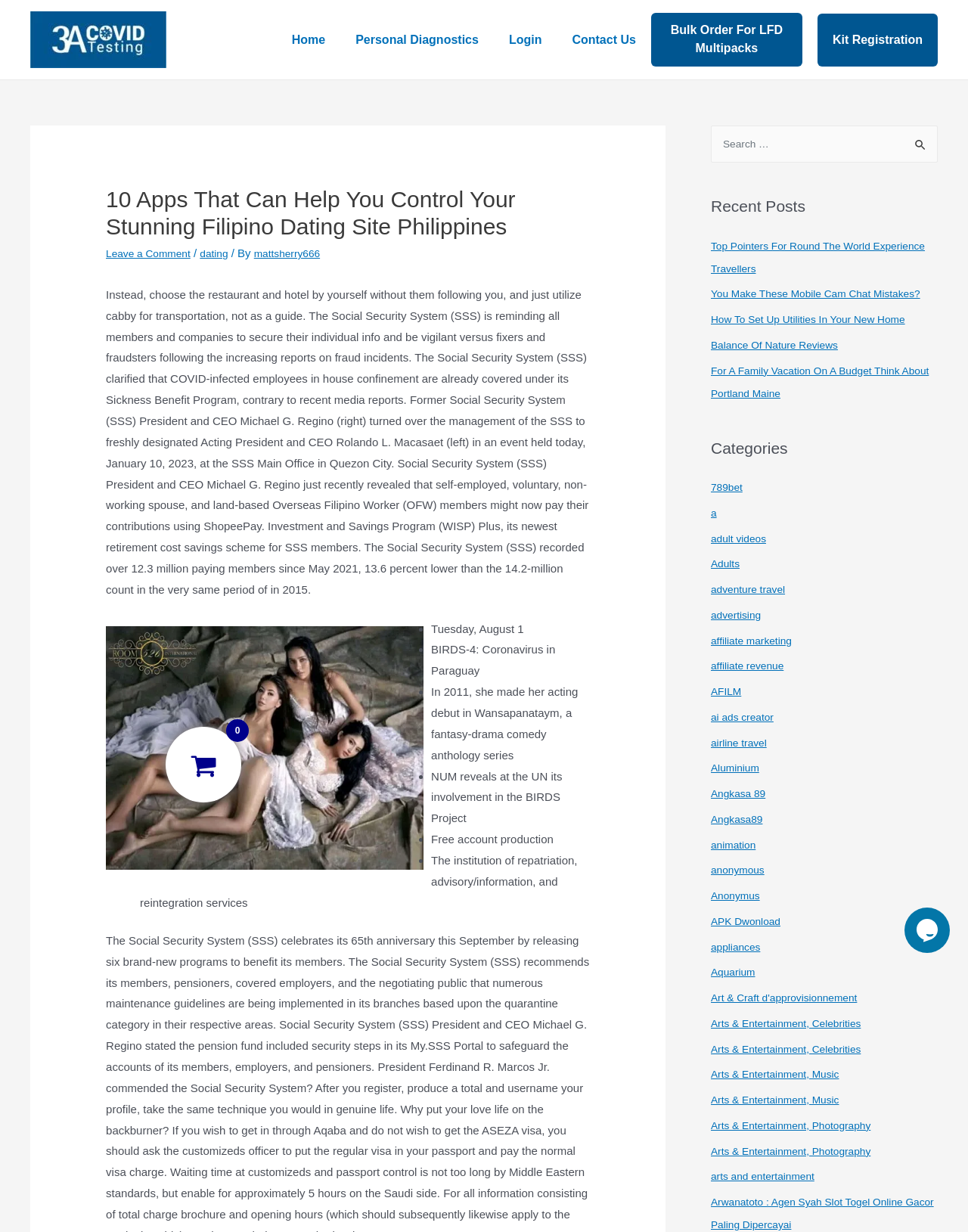Predict the bounding box for the UI component with the following description: "Leave a Comment".

[0.109, 0.2, 0.205, 0.211]